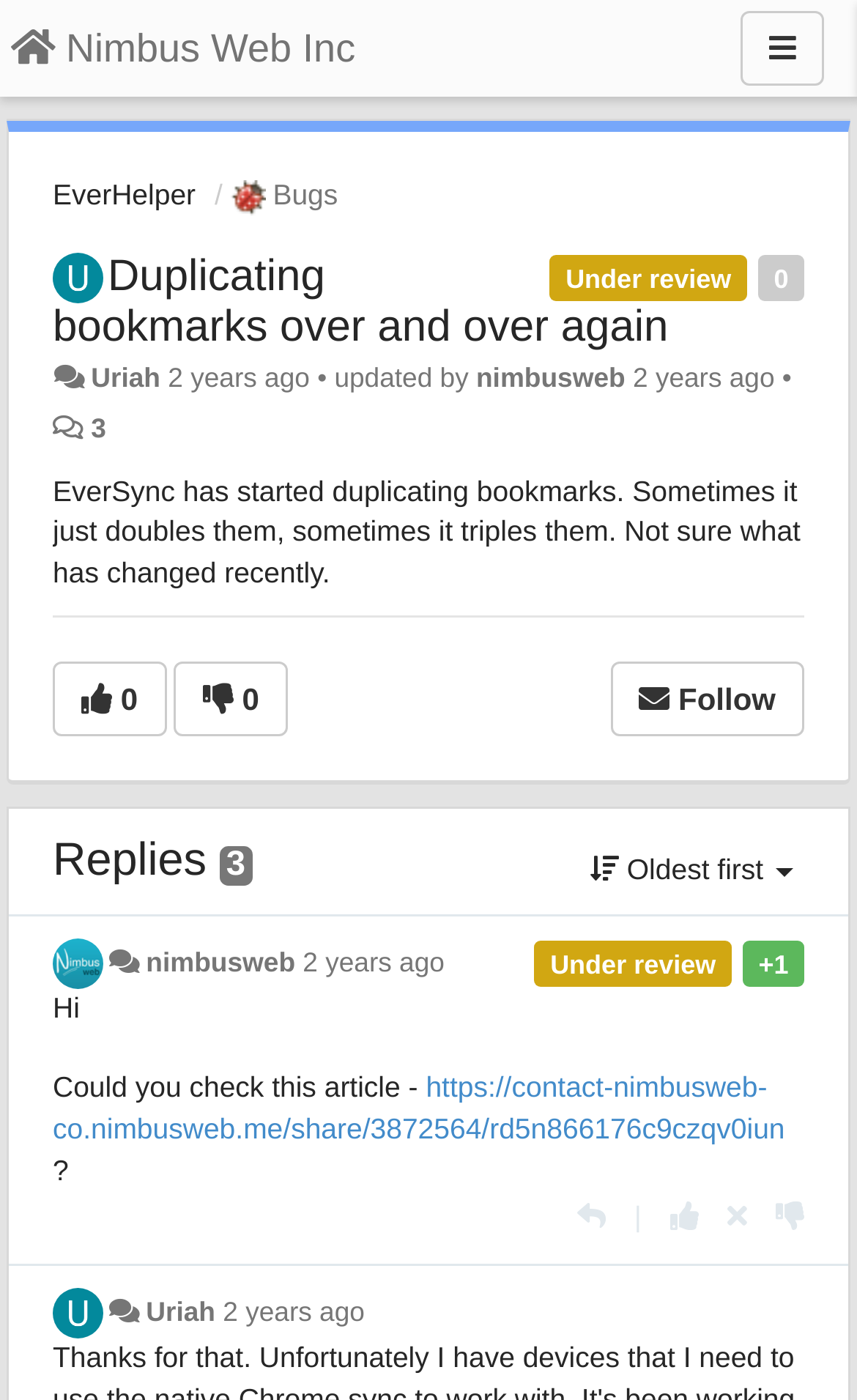Using the webpage screenshot, find the UI element described by EverHelper. Provide the bounding box coordinates in the format (top-left x, top-left y, bottom-right x, bottom-right y), ensuring all values are floating point numbers between 0 and 1.

[0.062, 0.127, 0.228, 0.151]